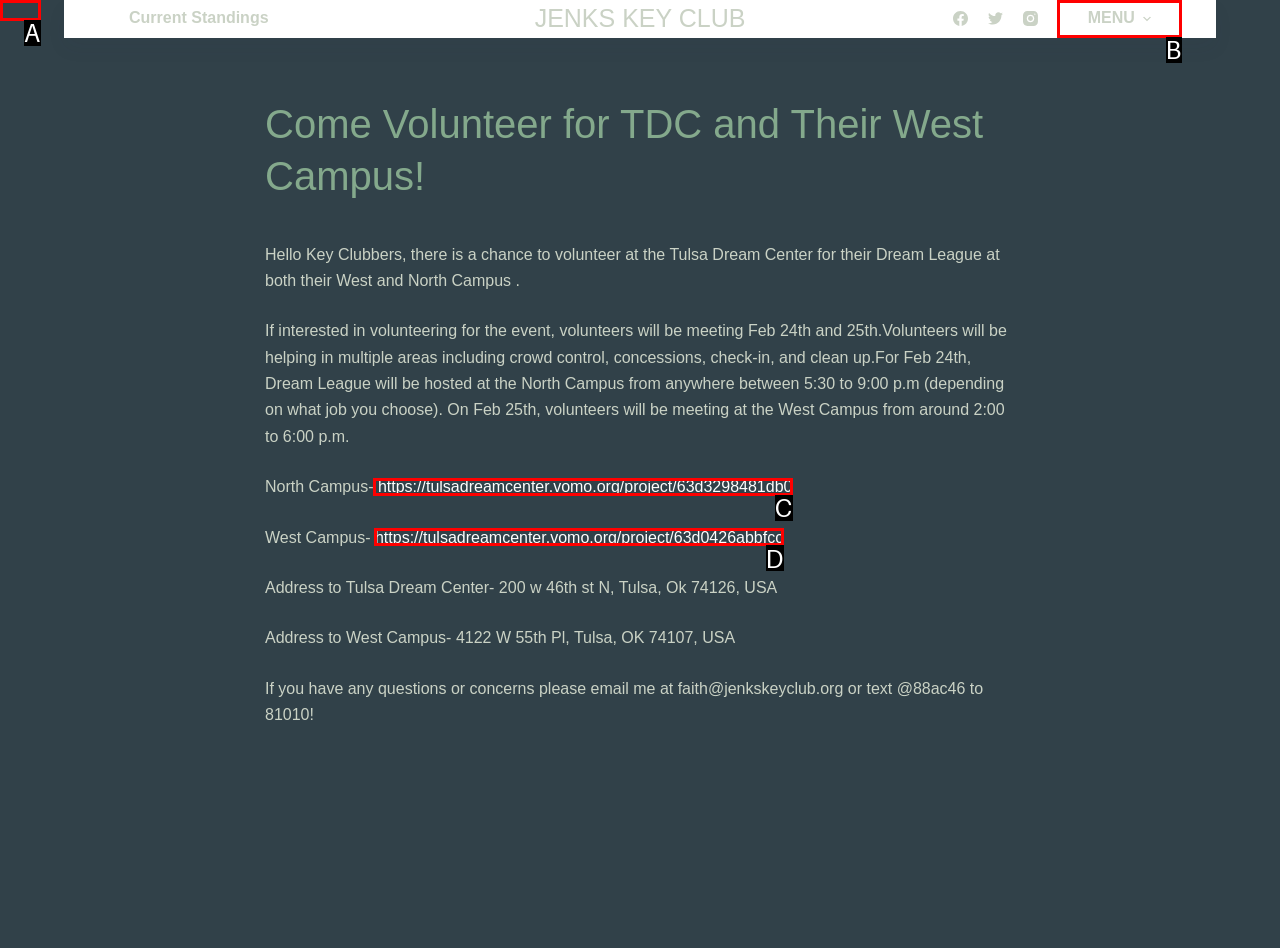From the choices provided, which HTML element best fits the description: Skip to content? Answer with the appropriate letter.

A